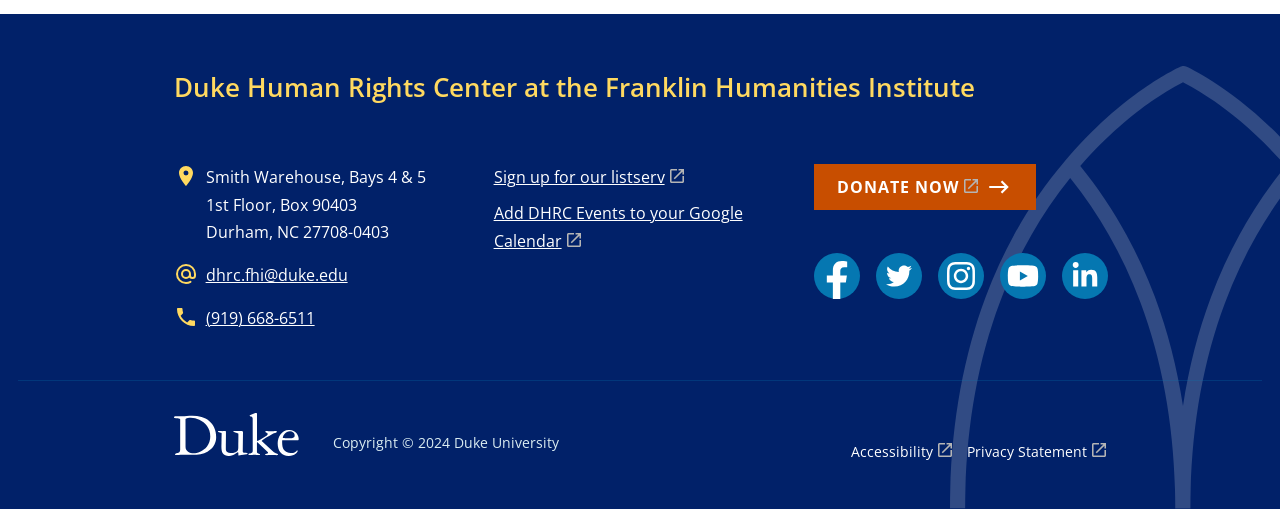Using the element description provided, determine the bounding box coordinates in the format (top-left x, top-left y, bottom-right x, bottom-right y). Ensure that all values are floating point numbers between 0 and 1. Element description: dhrc.fhi@duke.edu

[0.161, 0.519, 0.272, 0.562]